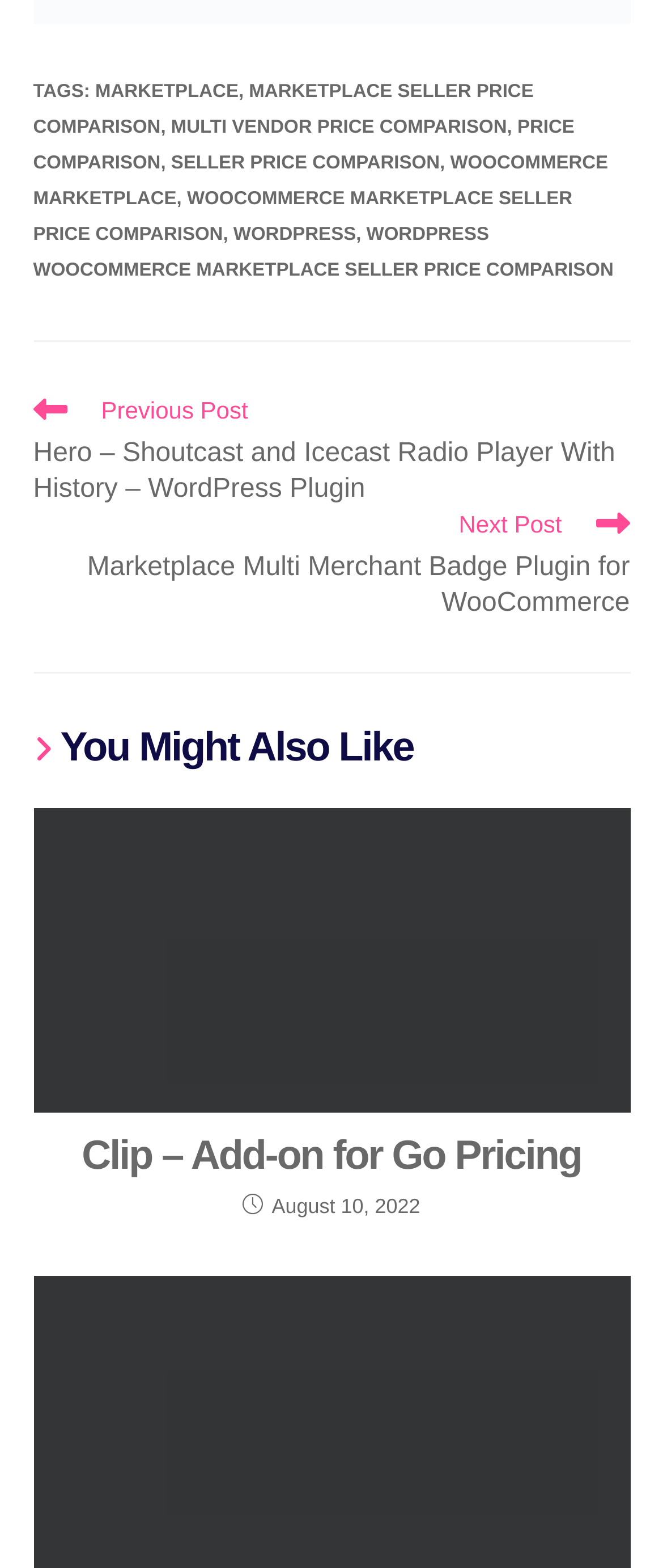Could you locate the bounding box coordinates for the section that should be clicked to accomplish this task: "Read more about the article Clip – Add-on for Go Pricing".

[0.05, 0.515, 0.95, 0.71]